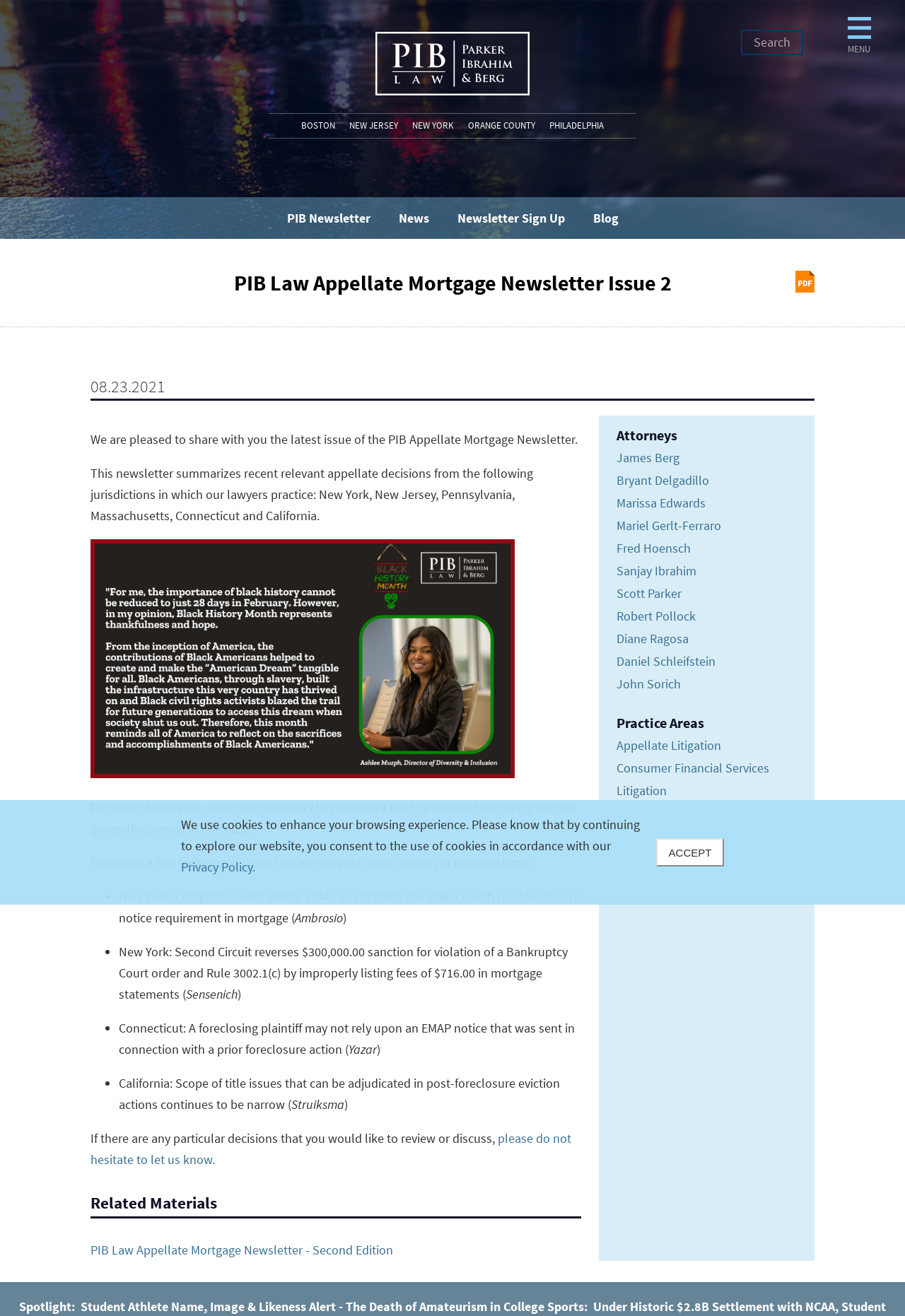Identify the title of the webpage and provide its text content.

PIB Law Appellate Mortgage Newsletter Issue 2
Print PDF